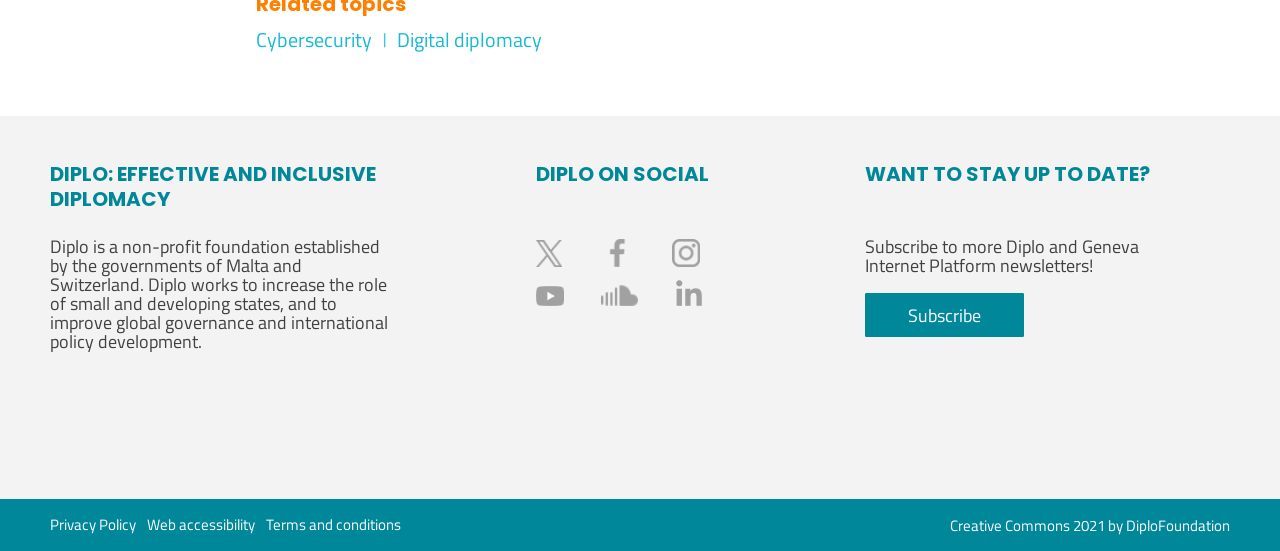Determine the bounding box coordinates for the area that should be clicked to carry out the following instruction: "Share the post on Facebook".

None